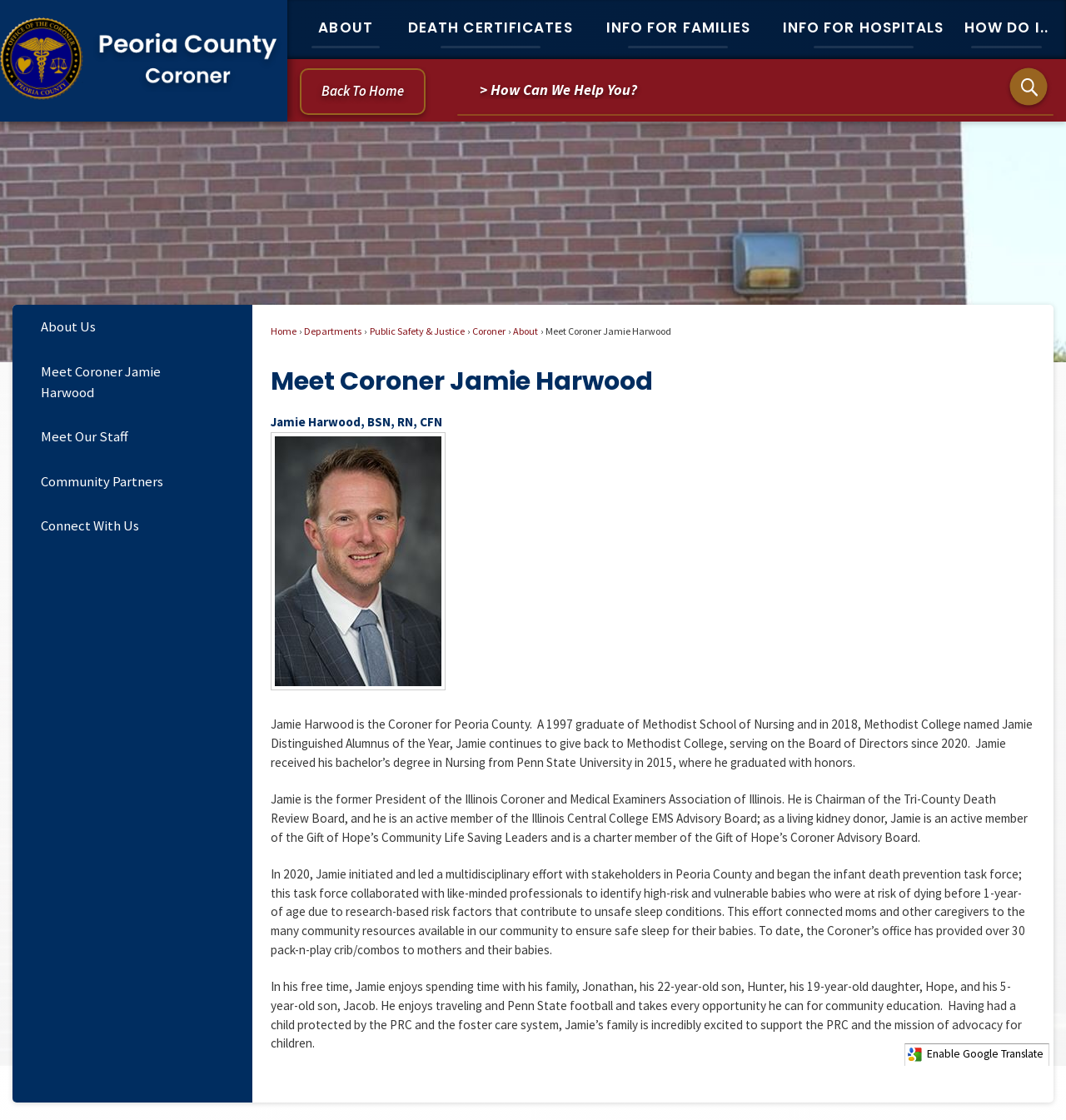Give an extensive and precise description of the webpage.

The webpage is about Coroner Jamie Harwood of Peoria County, IL. At the top left, there is a link to skip to the main content. Next to it, there is a link to the Peoria County IL, Coroner webpage, accompanied by an image of the county logo. A vertical menu is located on the top right, with menu items such as "ABOUT", "DEATH CERTIFICATES", "INFO FOR FAMILIES", and more.

Below the menu, there is a link to go back to the home page. A search region is located on the top right, with a search textbox and a search button accompanied by a search icon.

The main content of the webpage is divided into sections. On the left, there are links to different departments, including "Home", "Departments", "Public Safety & Justice", and "Coroner". On the right, there is a section with a heading "Meet Coroner Jamie Harwood", accompanied by a photo of Jamie Harwood. Below the heading, there are three paragraphs of text describing Jamie Harwood's background, achievements, and personal life.

There is also a vertical menu on the left, with menu items such as "About Us", "Meet Coroner Jamie Harwood", "Meet Our Staff", and more. At the bottom right, there is a link to enable Google Translate, accompanied by the Google Translate icon.